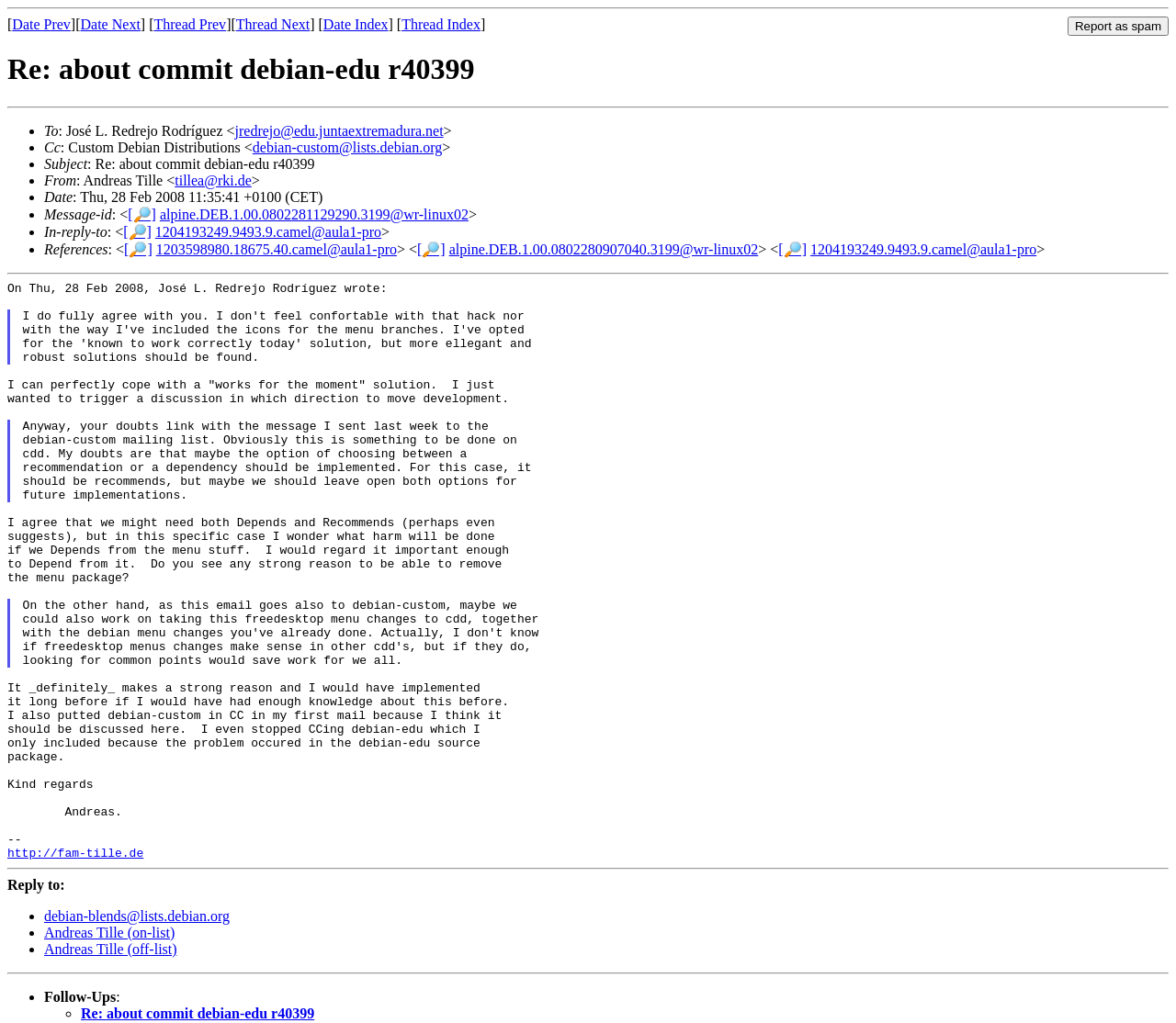Determine the bounding box coordinates of the clickable area required to perform the following instruction: "Reply to debian-blends@lists.debian.org". The coordinates should be represented as four float numbers between 0 and 1: [left, top, right, bottom].

[0.038, 0.888, 0.195, 0.903]